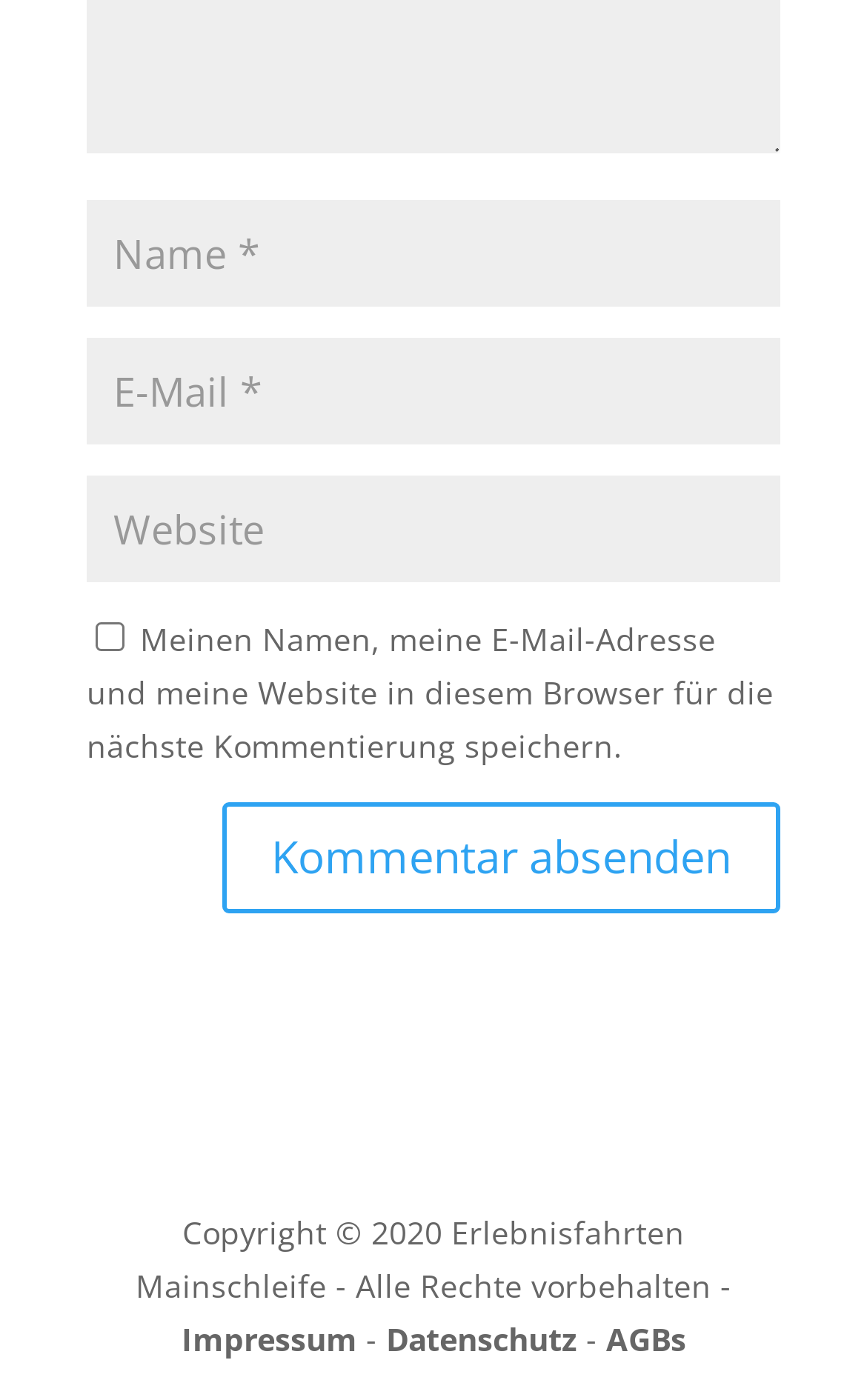Pinpoint the bounding box coordinates of the element you need to click to execute the following instruction: "Explore Fine Art Nature & Landscape Photography". The bounding box should be represented by four float numbers between 0 and 1, in the format [left, top, right, bottom].

None